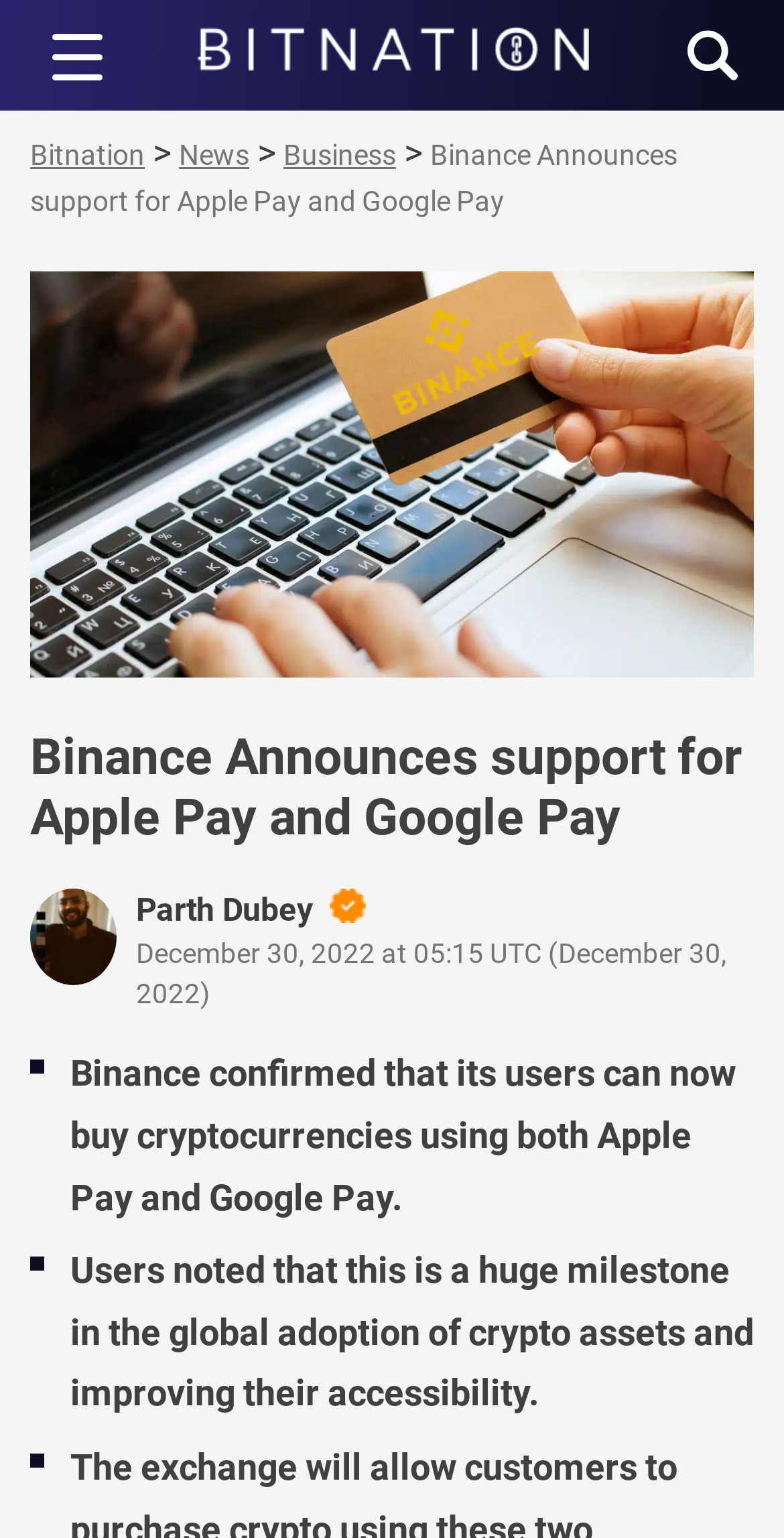Please identify the bounding box coordinates of the element on the webpage that should be clicked to follow this instruction: "Read the news". The bounding box coordinates should be given as four float numbers between 0 and 1, formatted as [left, top, right, bottom].

[0.228, 0.09, 0.318, 0.111]